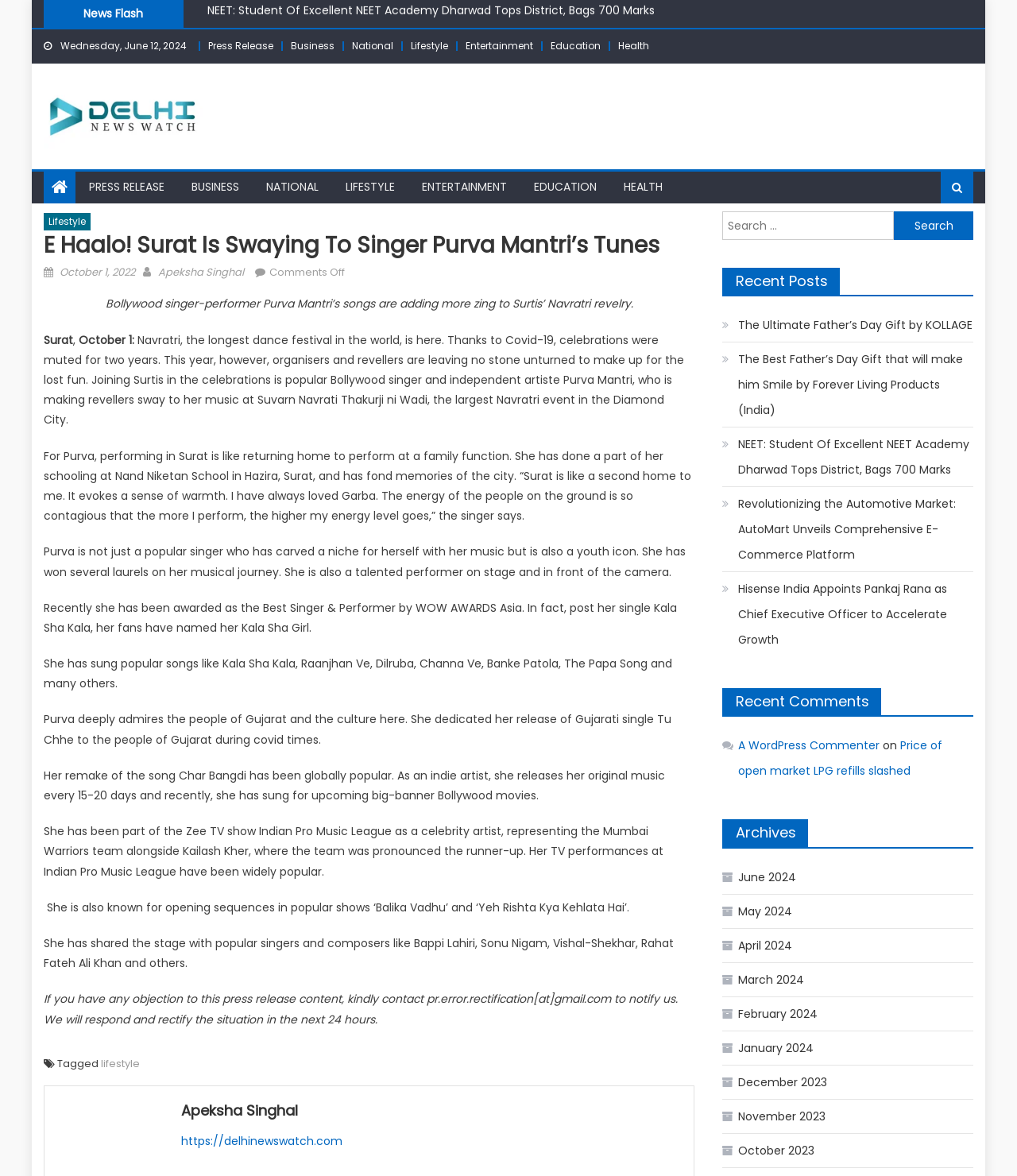Find and specify the bounding box coordinates that correspond to the clickable region for the instruction: "Check recent posts".

[0.712, 0.228, 0.826, 0.251]